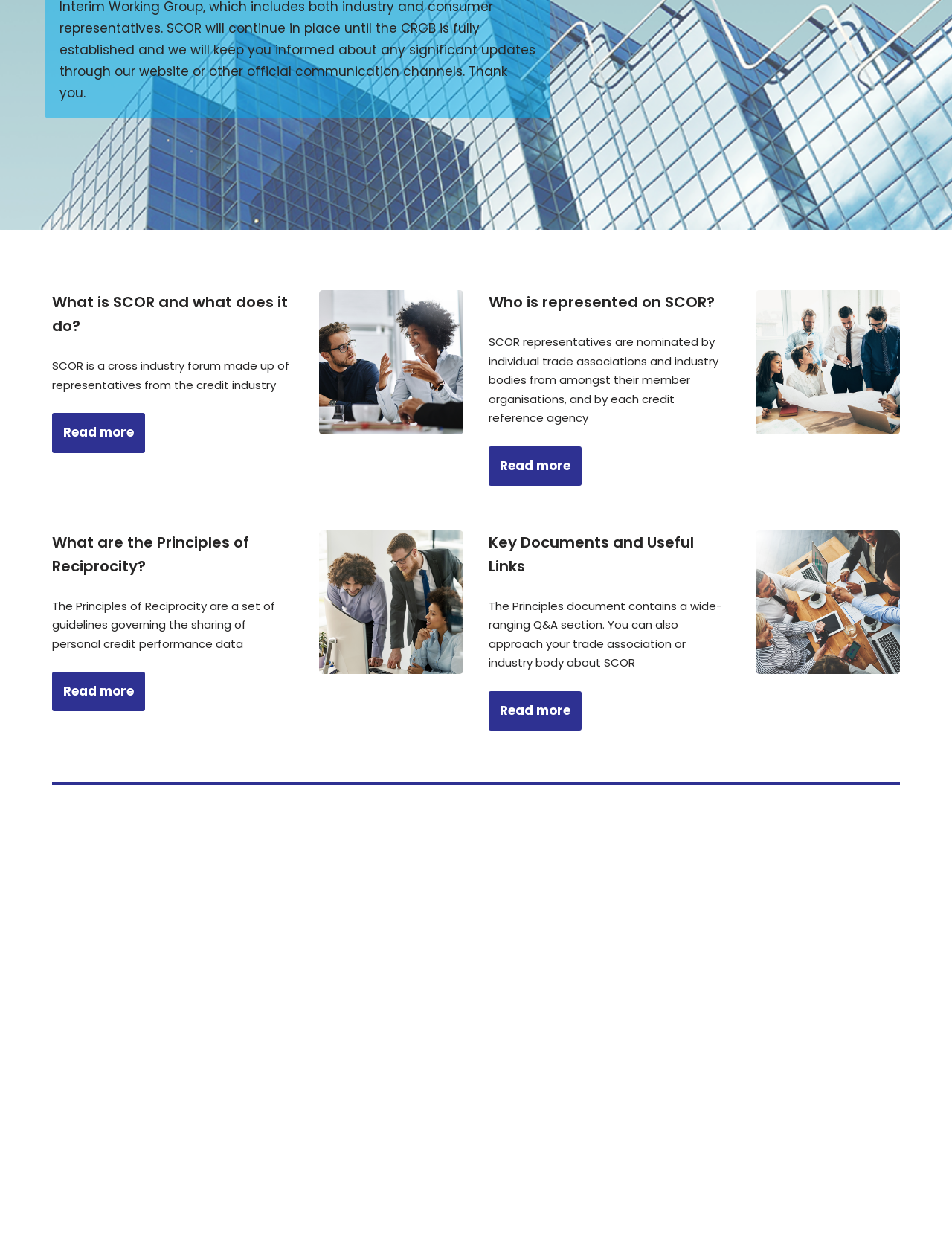Identify the bounding box for the UI element described as: "Read more". The coordinates should be four float numbers between 0 and 1, i.e., [left, top, right, bottom].

[0.513, 0.553, 0.611, 0.585]